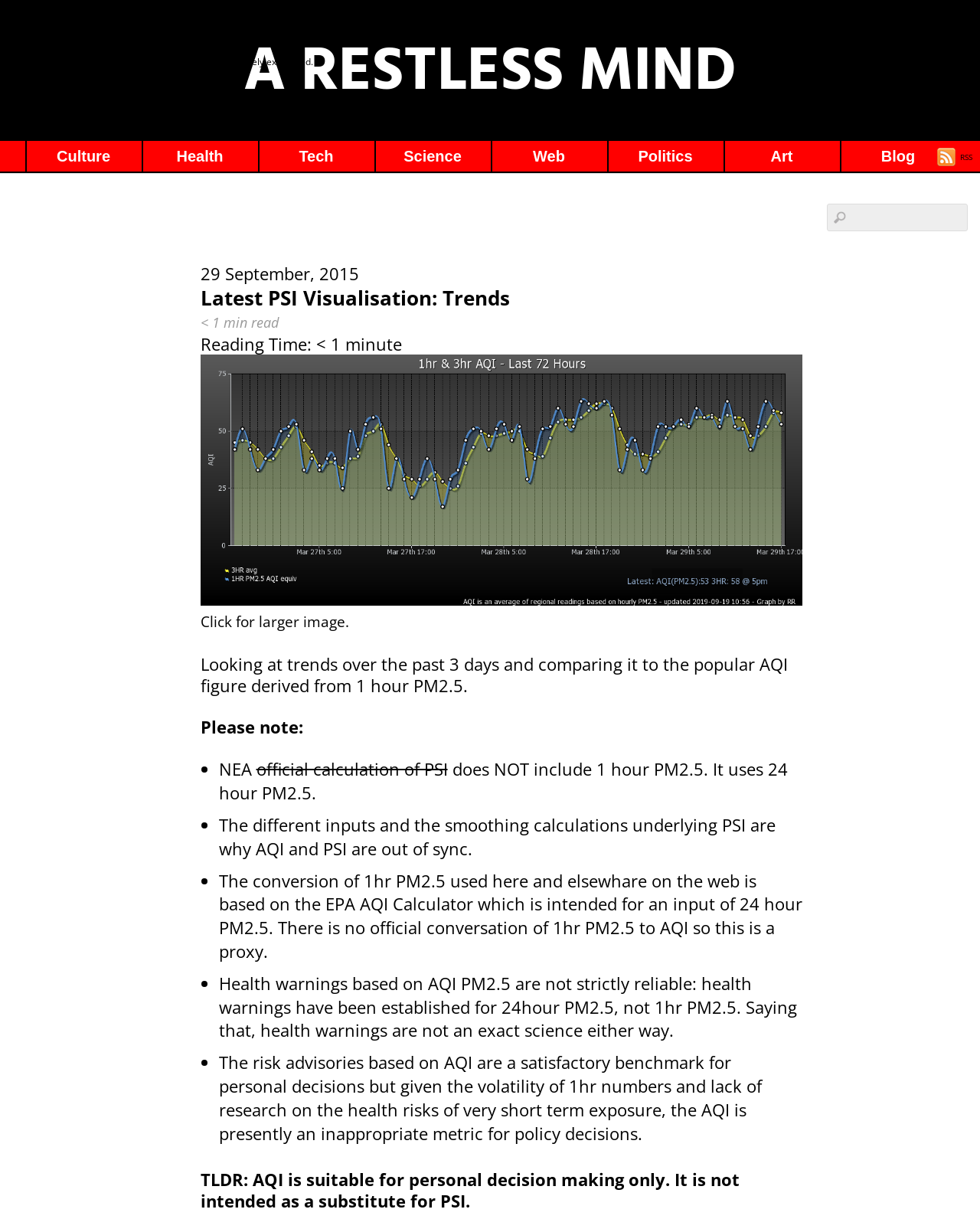Please determine the bounding box coordinates, formatted as (top-left x, top-left y, bottom-right x, bottom-right y), with all values as floating point numbers between 0 and 1. Identify the bounding box of the region described as: name="s" title="Search"

[0.844, 0.167, 0.988, 0.19]